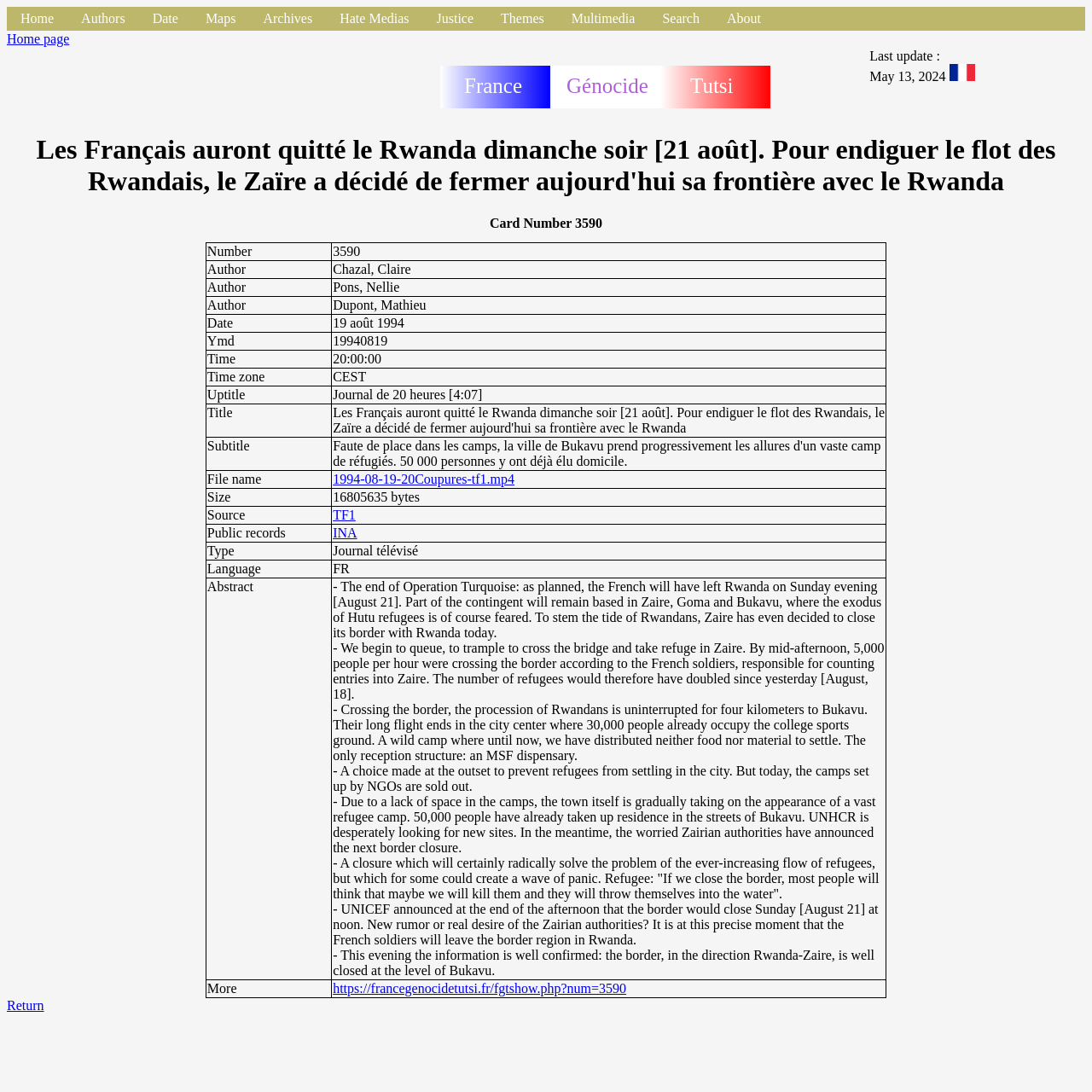Find the bounding box coordinates of the area that needs to be clicked in order to achieve the following instruction: "Click on the 'Search' link". The coordinates should be specified as four float numbers between 0 and 1, i.e., [left, top, right, bottom].

[0.594, 0.006, 0.653, 0.028]